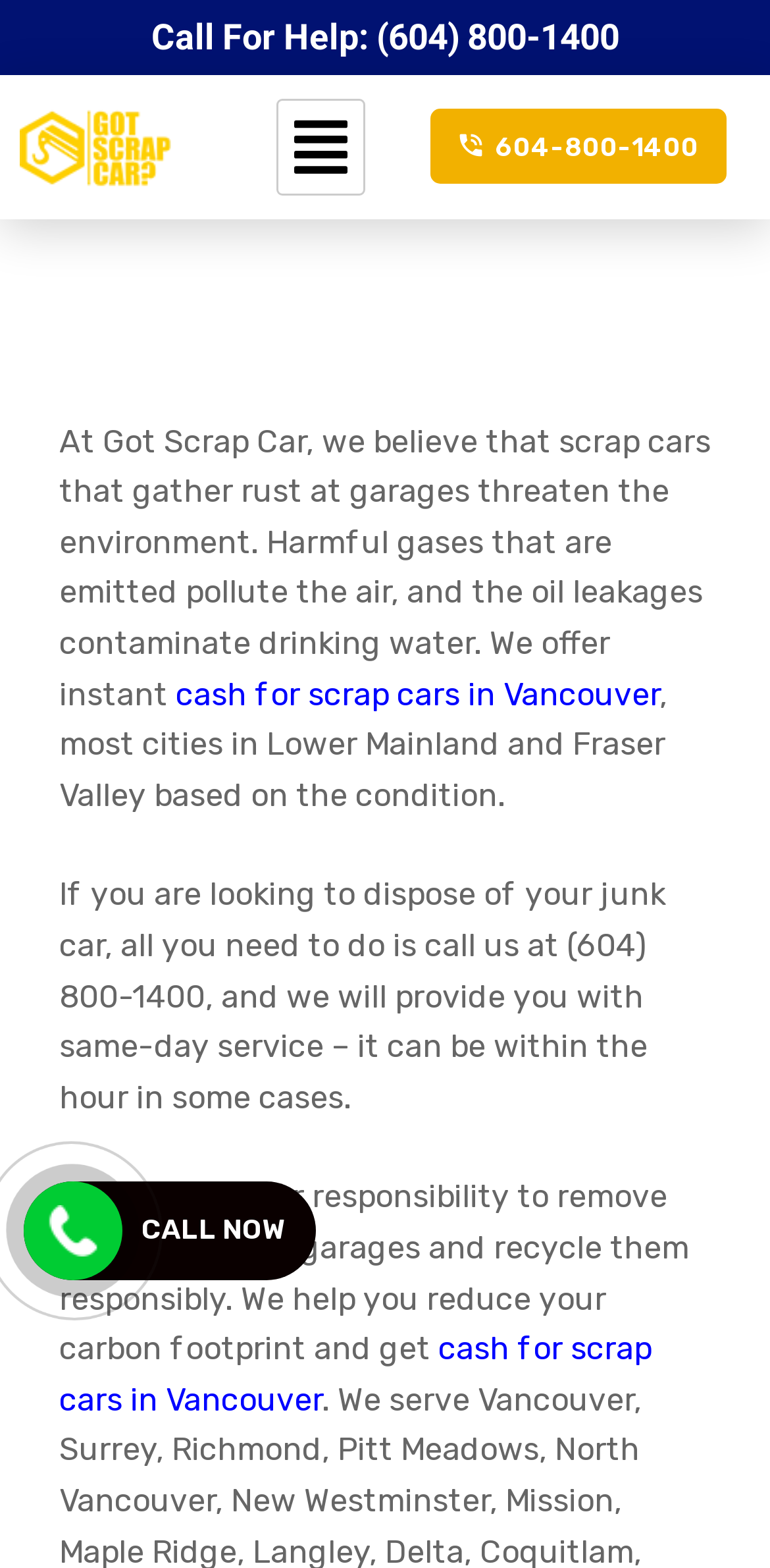What is the benefit of using Got Scrap Car?
Please respond to the question with a detailed and well-explained answer.

I inferred the benefit of using Got Scrap Car by reading the StaticText element that mentions 'We help you reduce your carbon footprint and get...'. This suggests that one of the benefits of using Got Scrap Car is to reduce one's environmental impact.